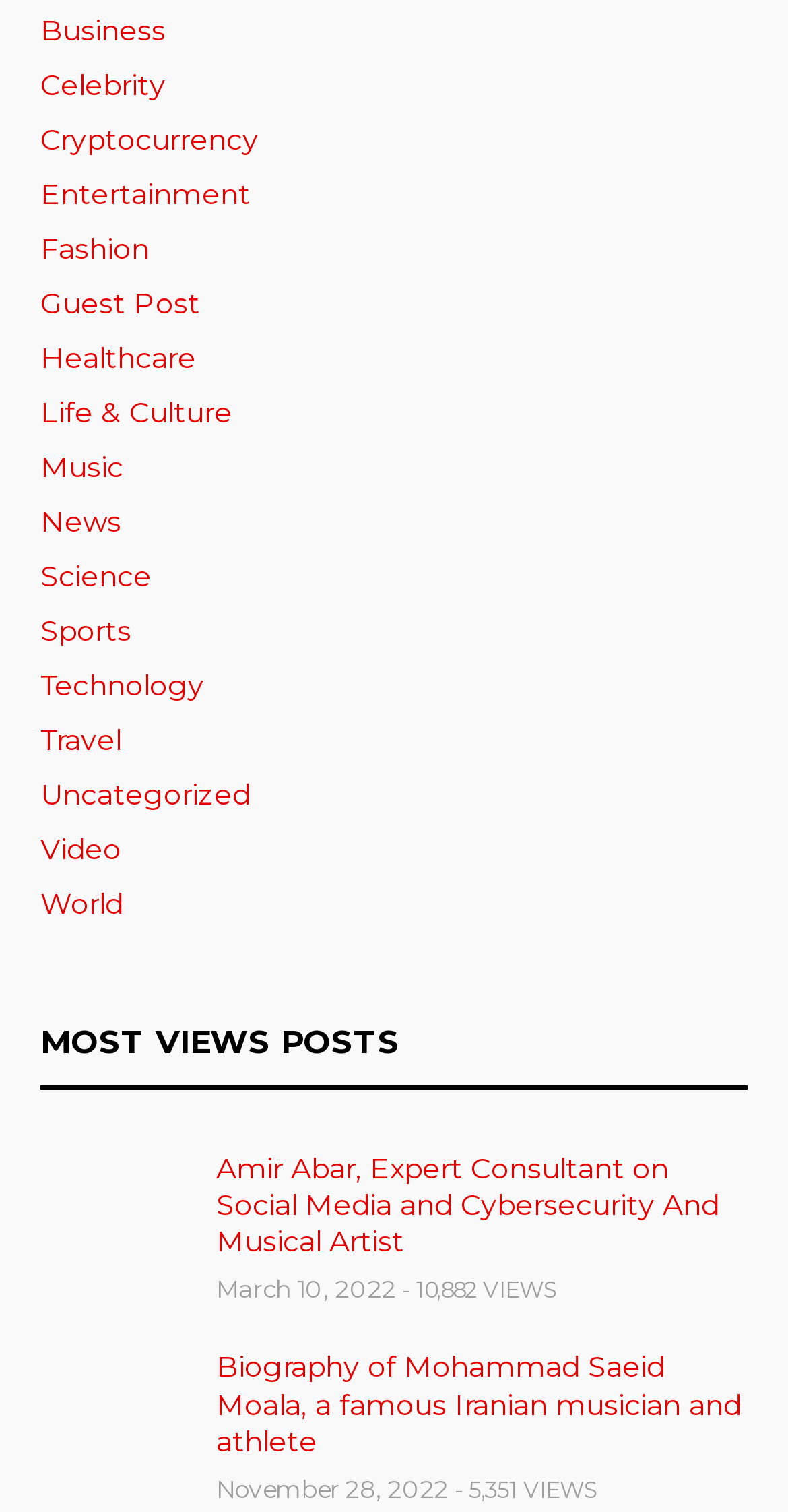Answer the question with a single word or phrase: 
How many categories are available in the webpage?

15